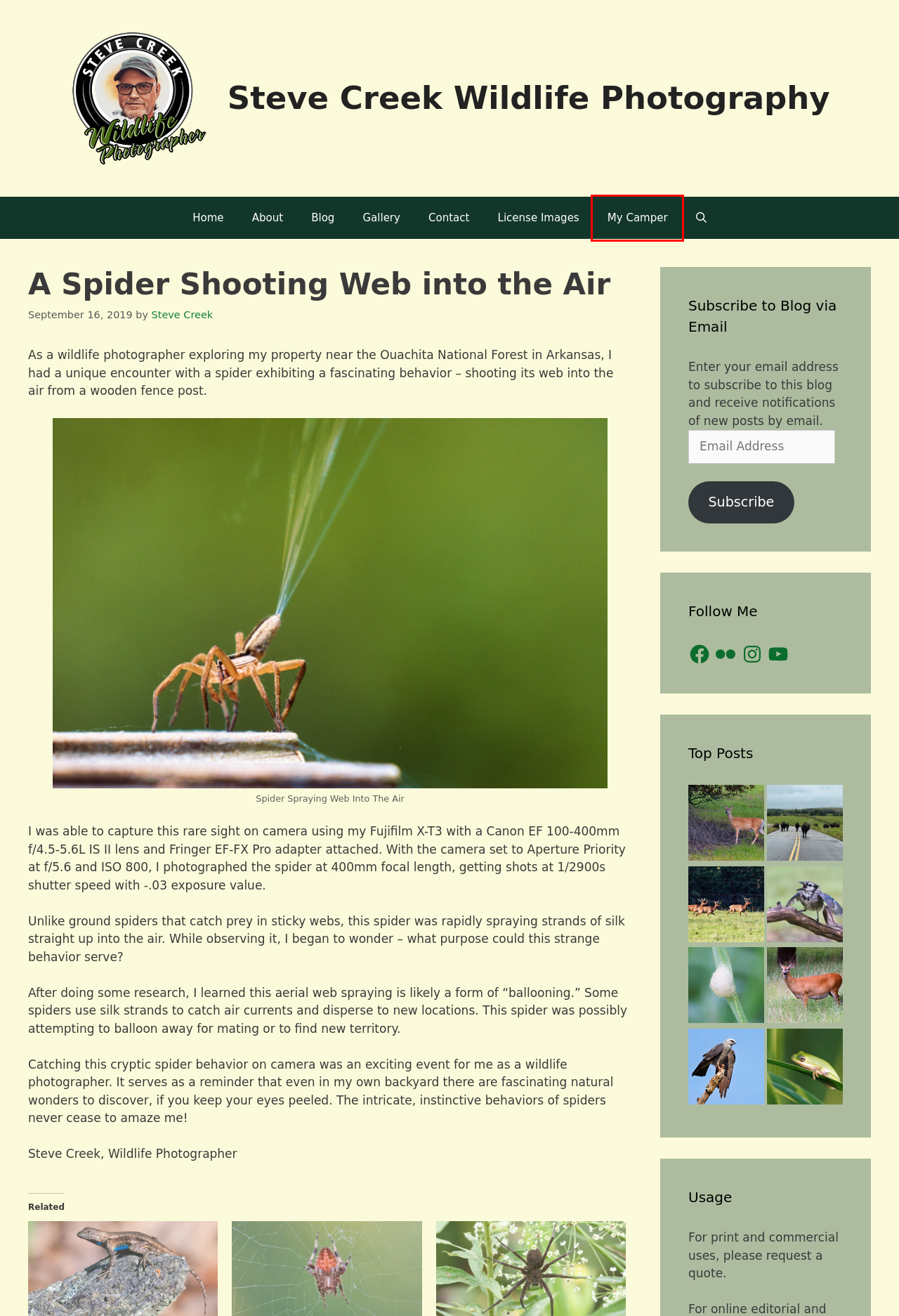You see a screenshot of a webpage with a red bounding box surrounding an element. Pick the webpage description that most accurately represents the new webpage after interacting with the element in the red bounding box. The options are:
A. Steve Creek Wildlife Photography | Where Nature Comes Alive
B. My Teardrop Camper | Steve Creek Wildlife Photography
C. Blog | Steve Creek Wildlife Photography
D. Why Part of the Wichita Mountains Wildlife Refuge is Closed
E. A Glimpse into the World of Blue Jay Fledglings
F. Witnessing a Pregnant Whitetail Doe | Steve Creek Wildlife Photography
G. Mississippi Kite at the Wichita Mountains Wildlife Refuge
H. Pregnant Whitetail Does at Wichita Mountains Wildlife Refuge

B